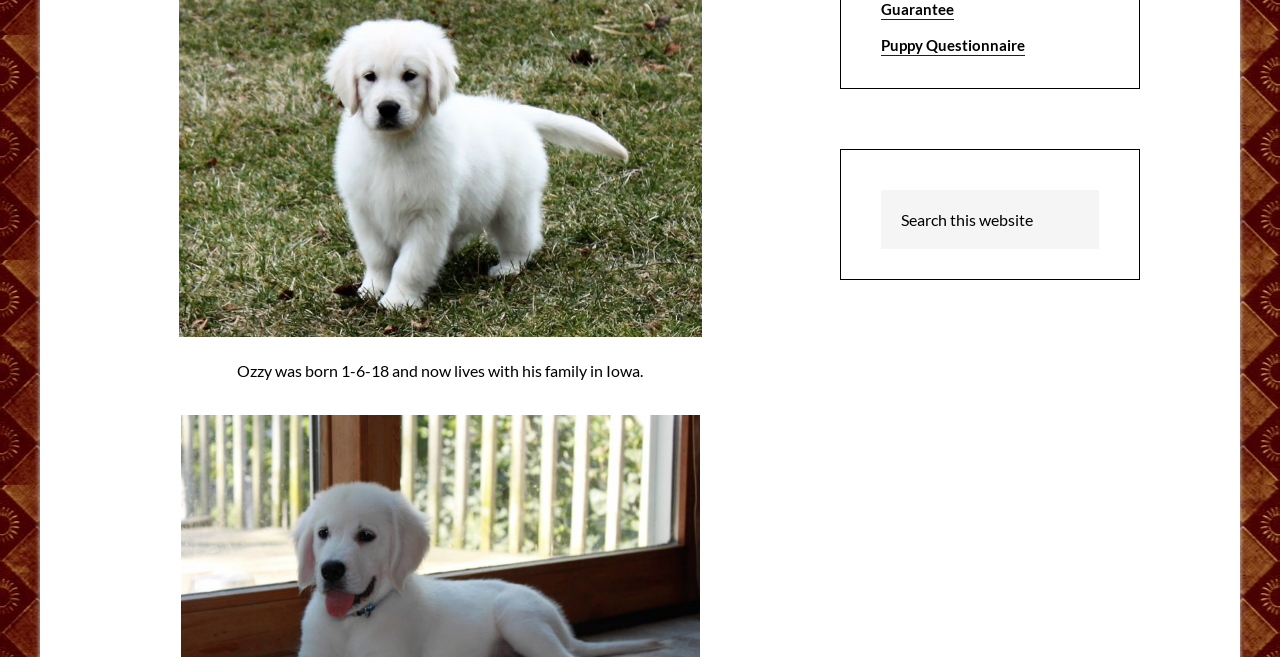Identify the bounding box for the given UI element using the description provided. Coordinates should be in the format (top-left x, top-left y, bottom-right x, bottom-right y) and must be between 0 and 1. Here is the description: name="s" placeholder="Search this website"

[0.688, 0.289, 0.859, 0.379]